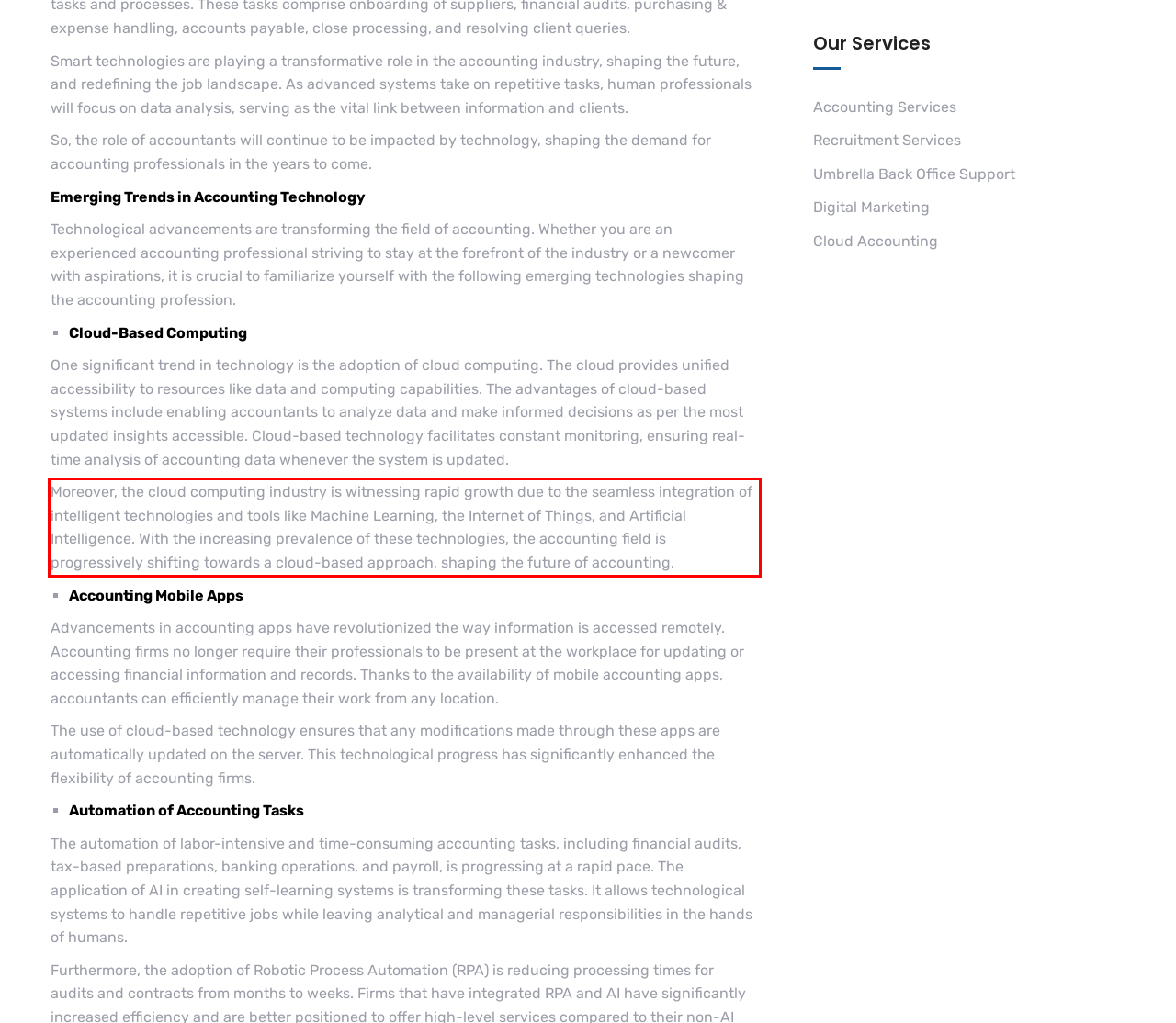Please perform OCR on the text content within the red bounding box that is highlighted in the provided webpage screenshot.

Moreover, the cloud computing industry is witnessing rapid growth due to the seamless integration of intelligent technologies and tools like Machine Learning, the Internet of Things, and Artificial Intelligence. With the increasing prevalence of these technologies, the accounting field is progressively shifting towards a cloud-based approach, shaping the future of accounting.